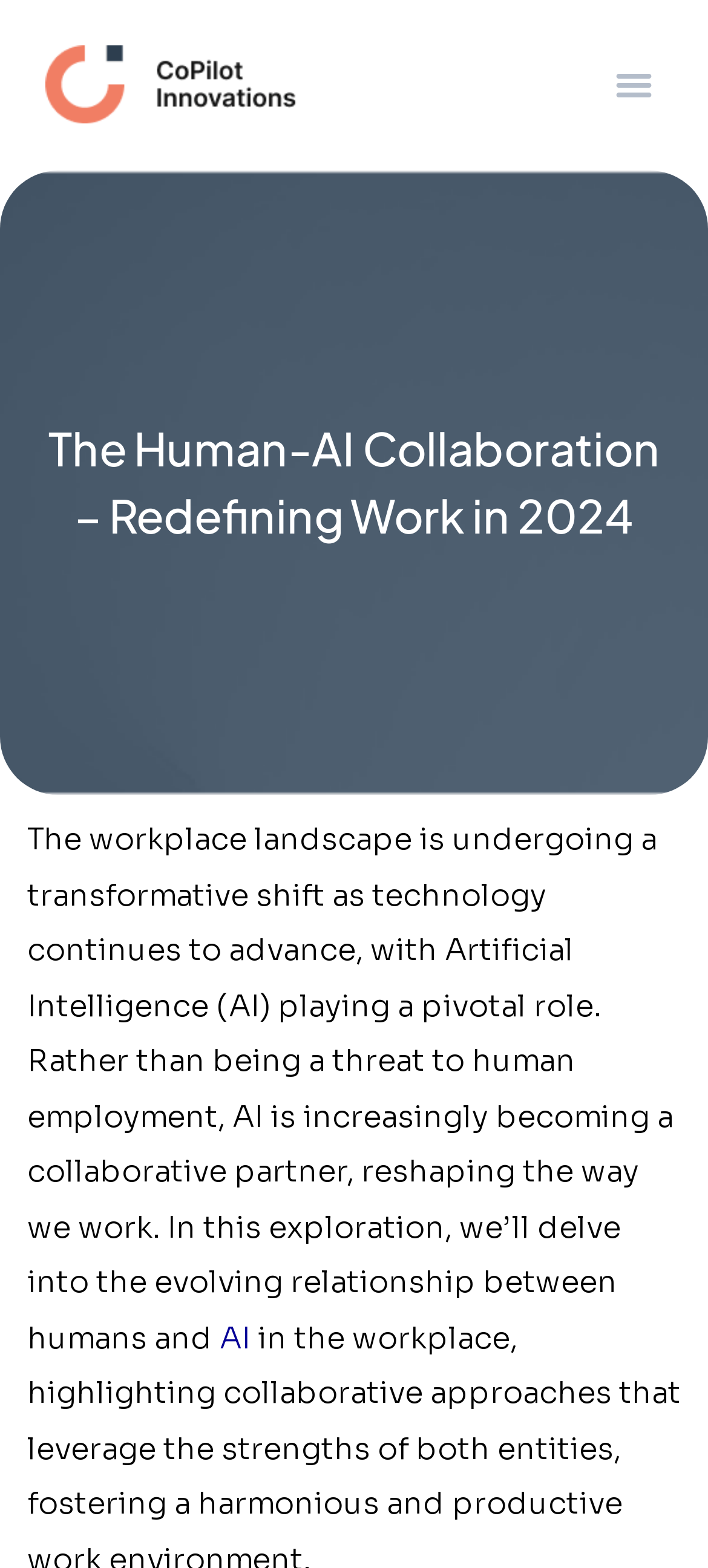Identify and provide the text content of the webpage's primary headline.

The Human-AI Collaboration – Redefining Work in 2024